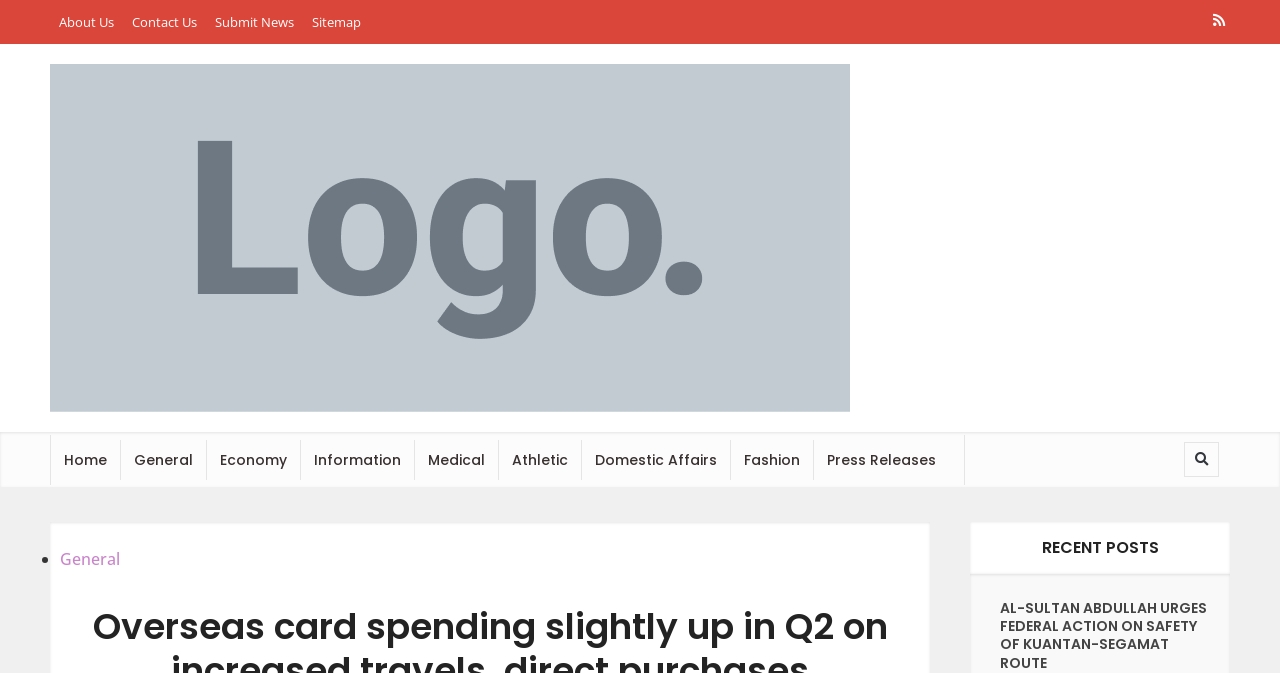Specify the bounding box coordinates of the element's area that should be clicked to execute the given instruction: "view recent posts". The coordinates should be four float numbers between 0 and 1, i.e., [left, top, right, bottom].

[0.766, 0.79, 0.953, 0.838]